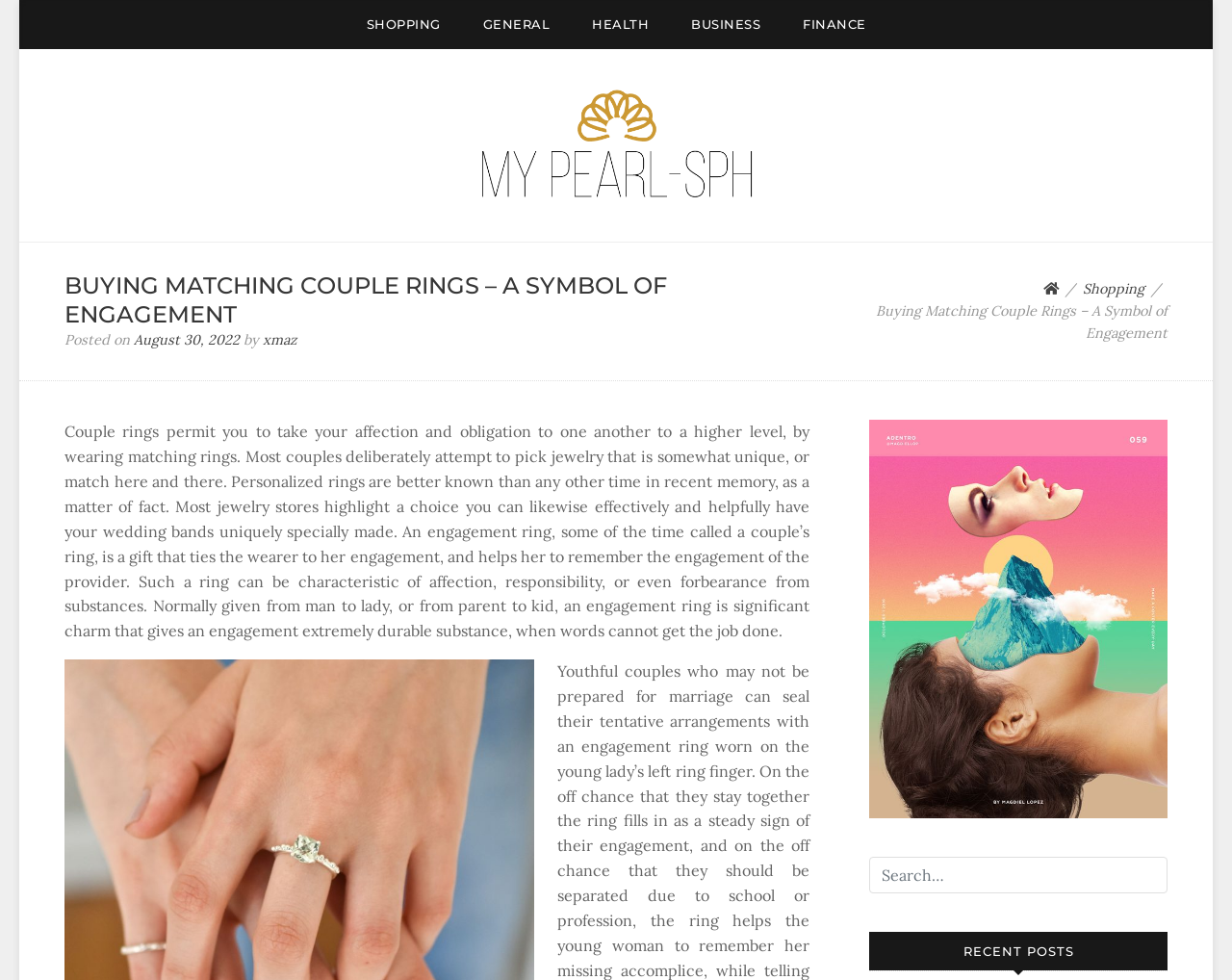Analyze the image and answer the question with as much detail as possible: 
What is the author of the article?

I found a link 'xmaz' which is preceded by a 'by' text, indicating that it is the author of the article.